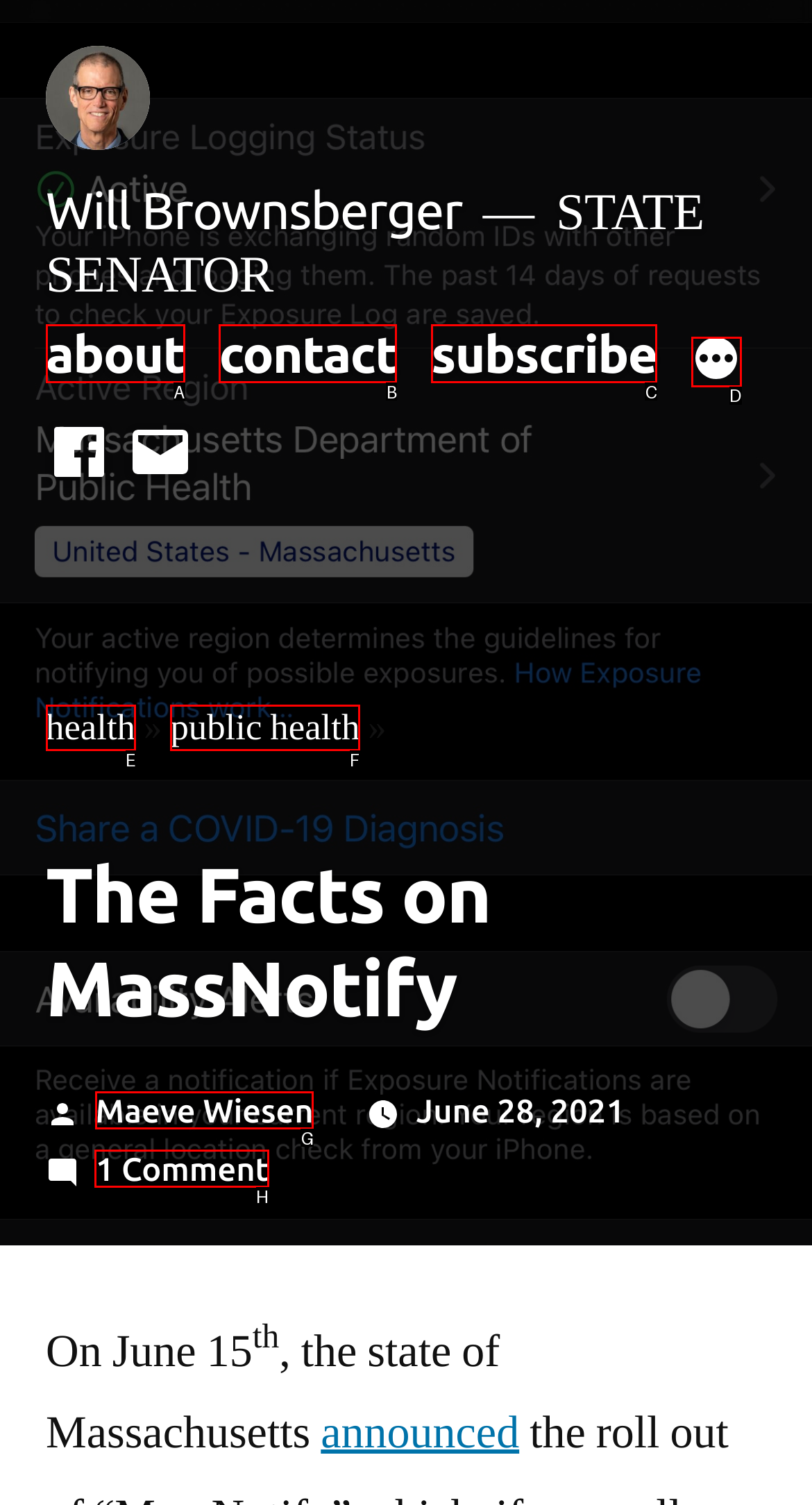Tell me the correct option to click for this task: Check the comments on The Facts on MassNotify
Write down the option's letter from the given choices.

H